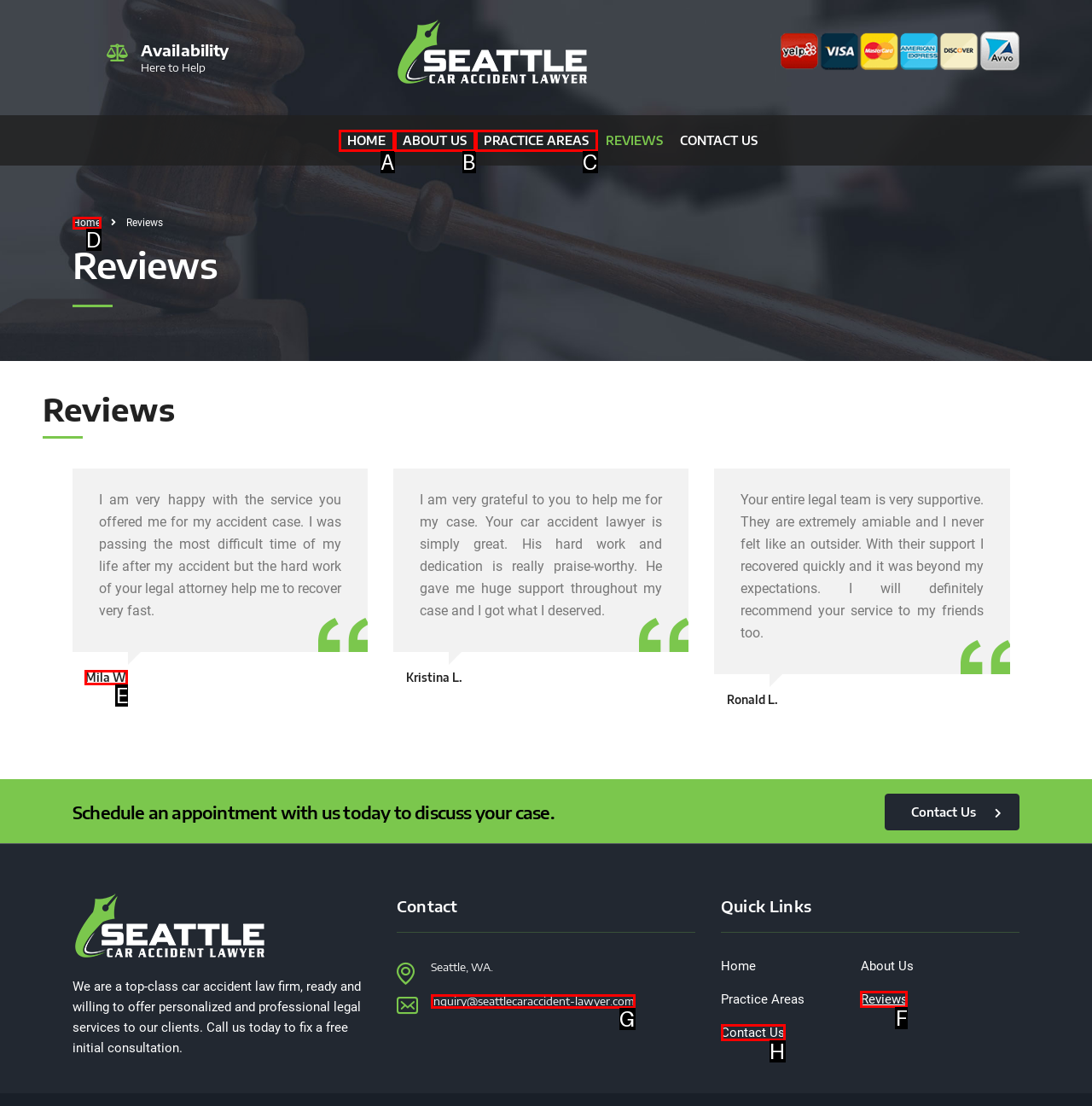Tell me which one HTML element I should click to complete this task: Read the review from Mila W. Answer with the option's letter from the given choices directly.

E